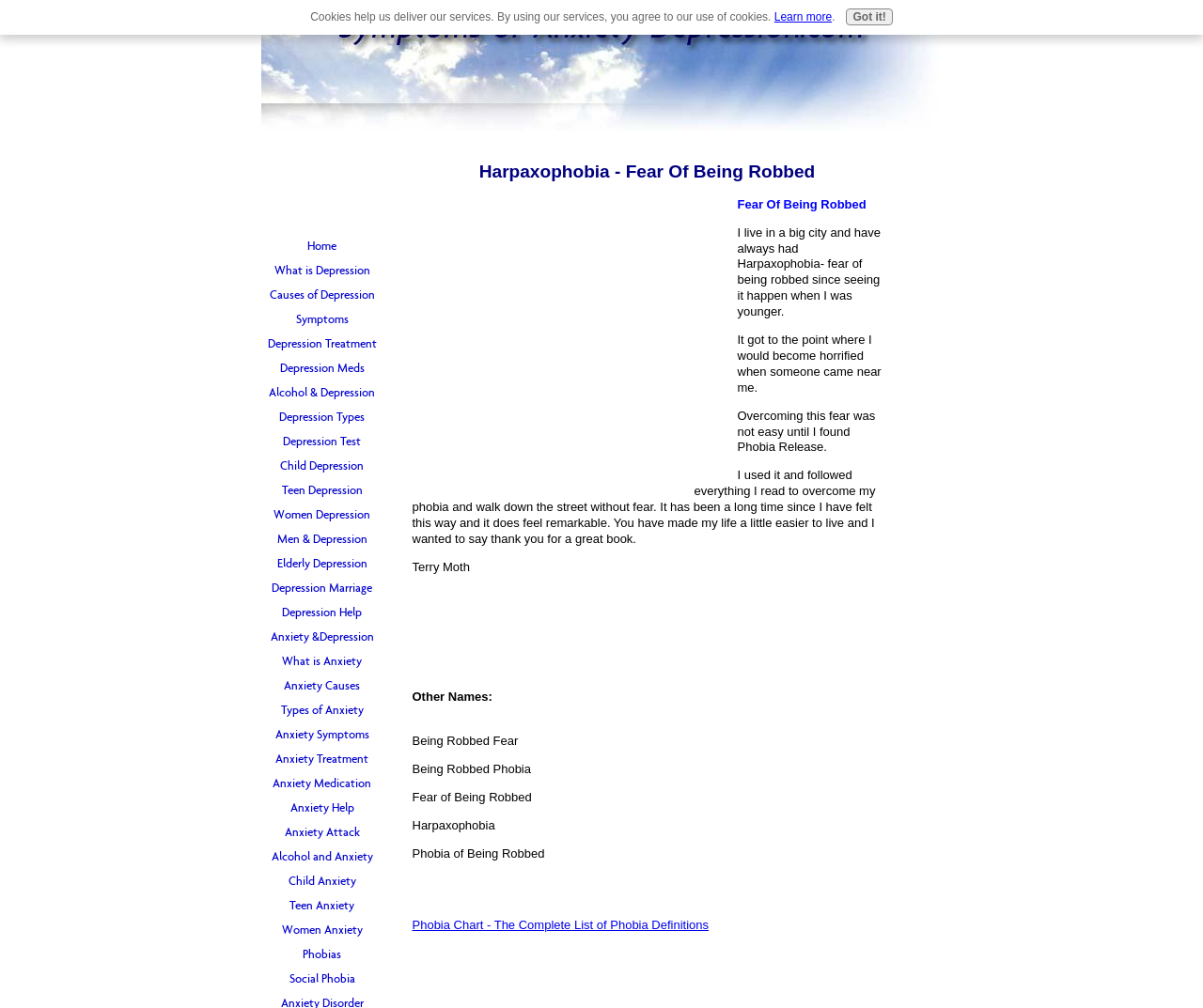Reply to the question with a single word or phrase:
What is the name of the phobia described on this webpage?

Harpaxophobia